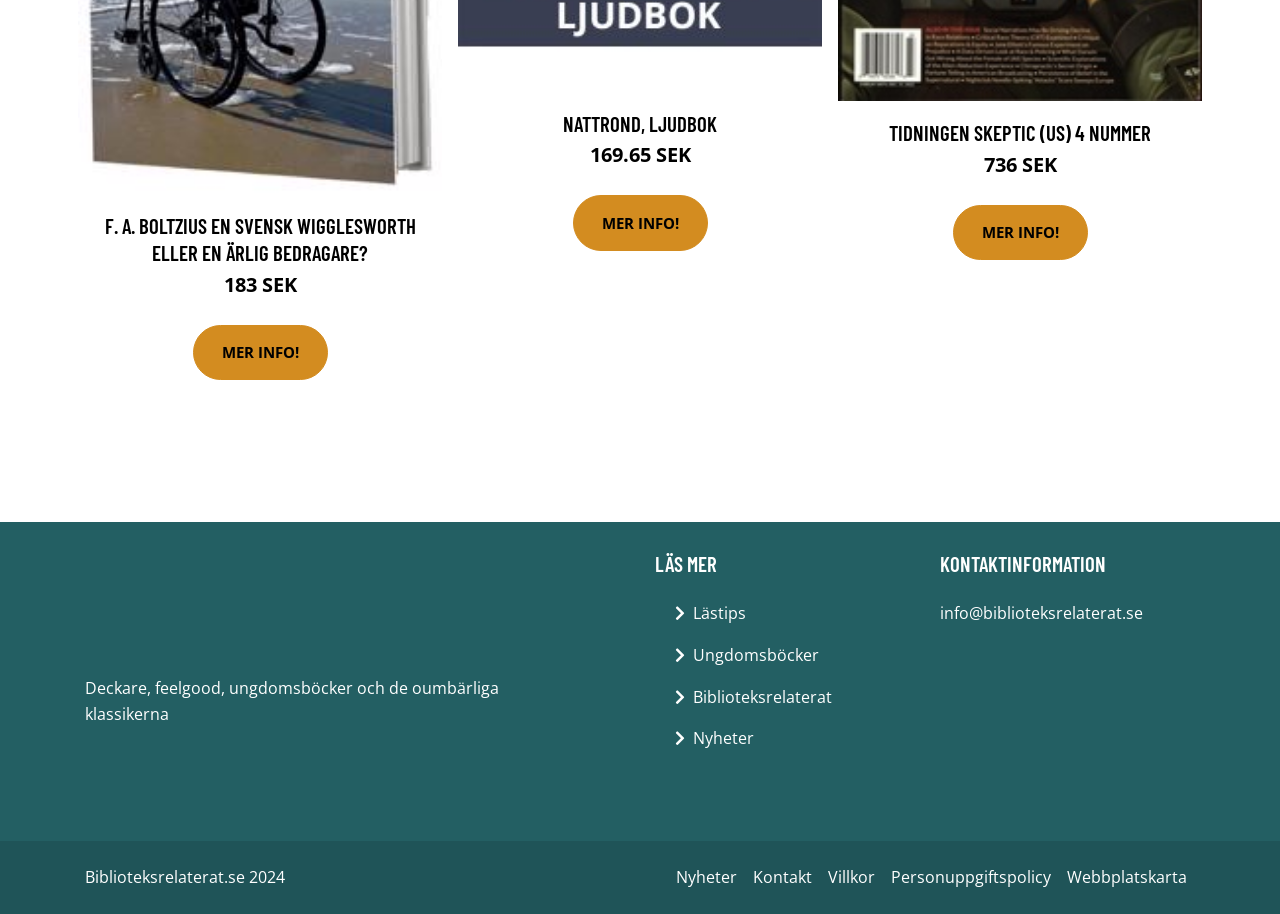Bounding box coordinates are to be given in the format (top-left x, top-left y, bottom-right x, bottom-right y). All values must be floating point numbers between 0 and 1. Provide the bounding box coordinate for the UI element described as: info@biblioteksrelaterat.se

[0.734, 0.659, 0.893, 0.683]